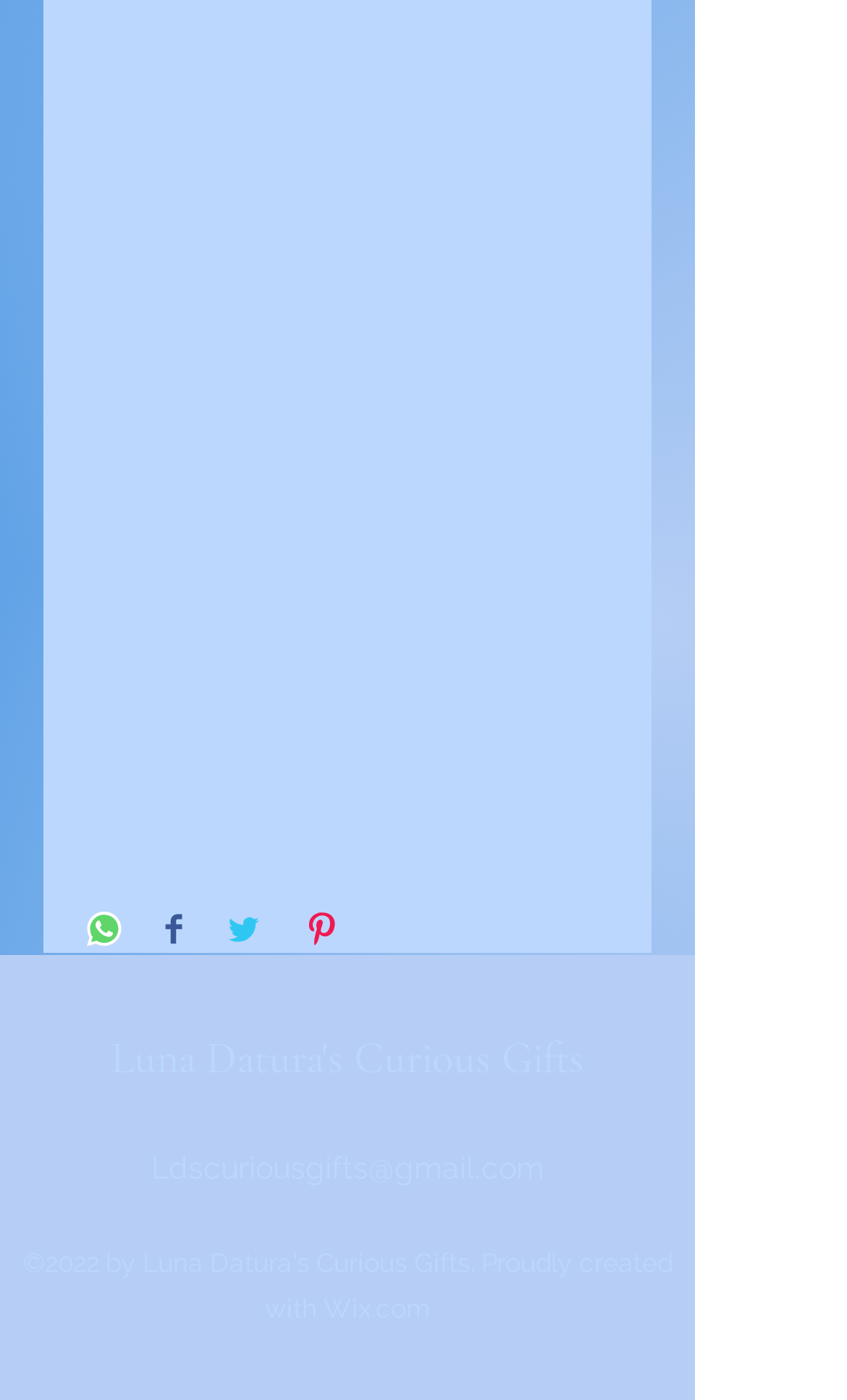What is the purpose of using tongs?
Based on the image, respond with a single word or phrase.

Hold charcoal